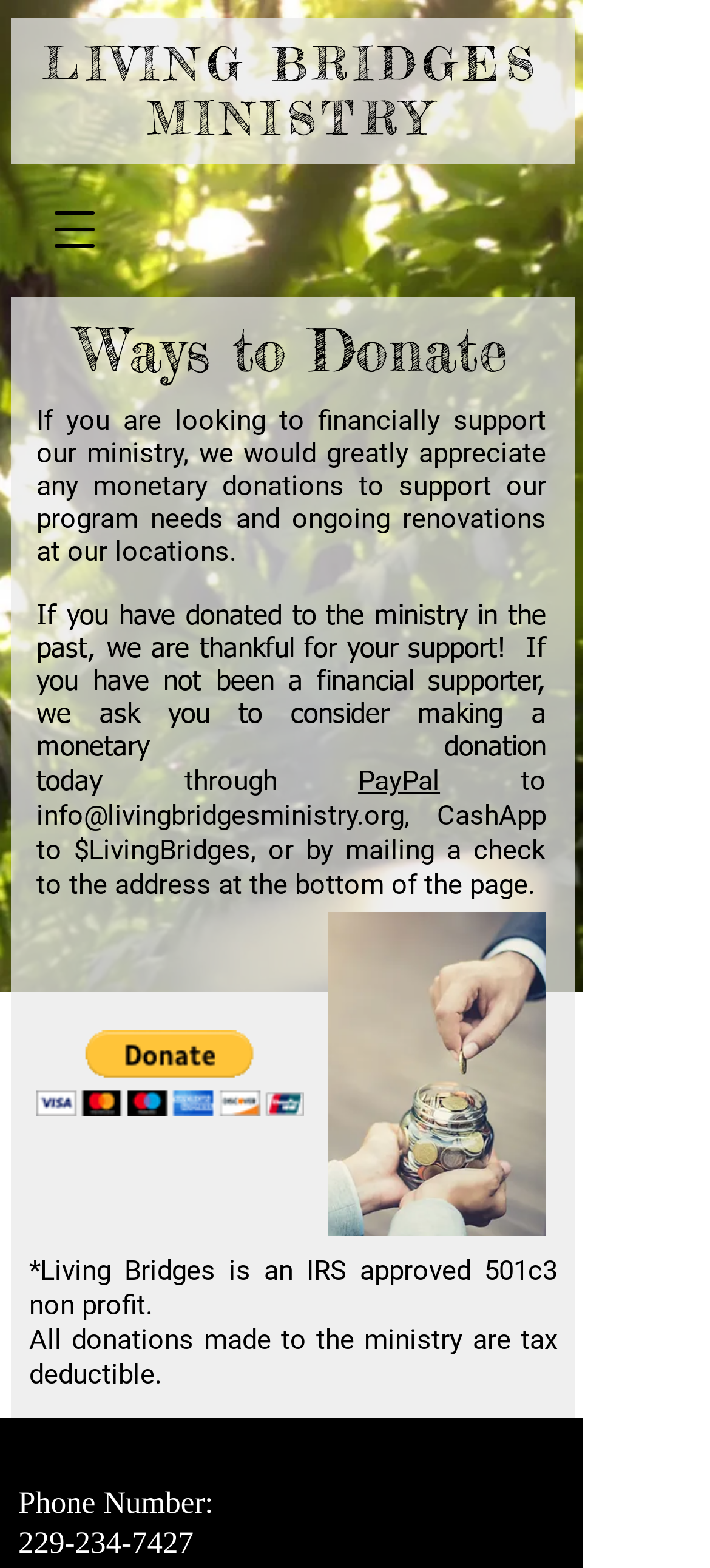Answer the following query with a single word or phrase:
What is the purpose of the donation?

To support program needs and renovations